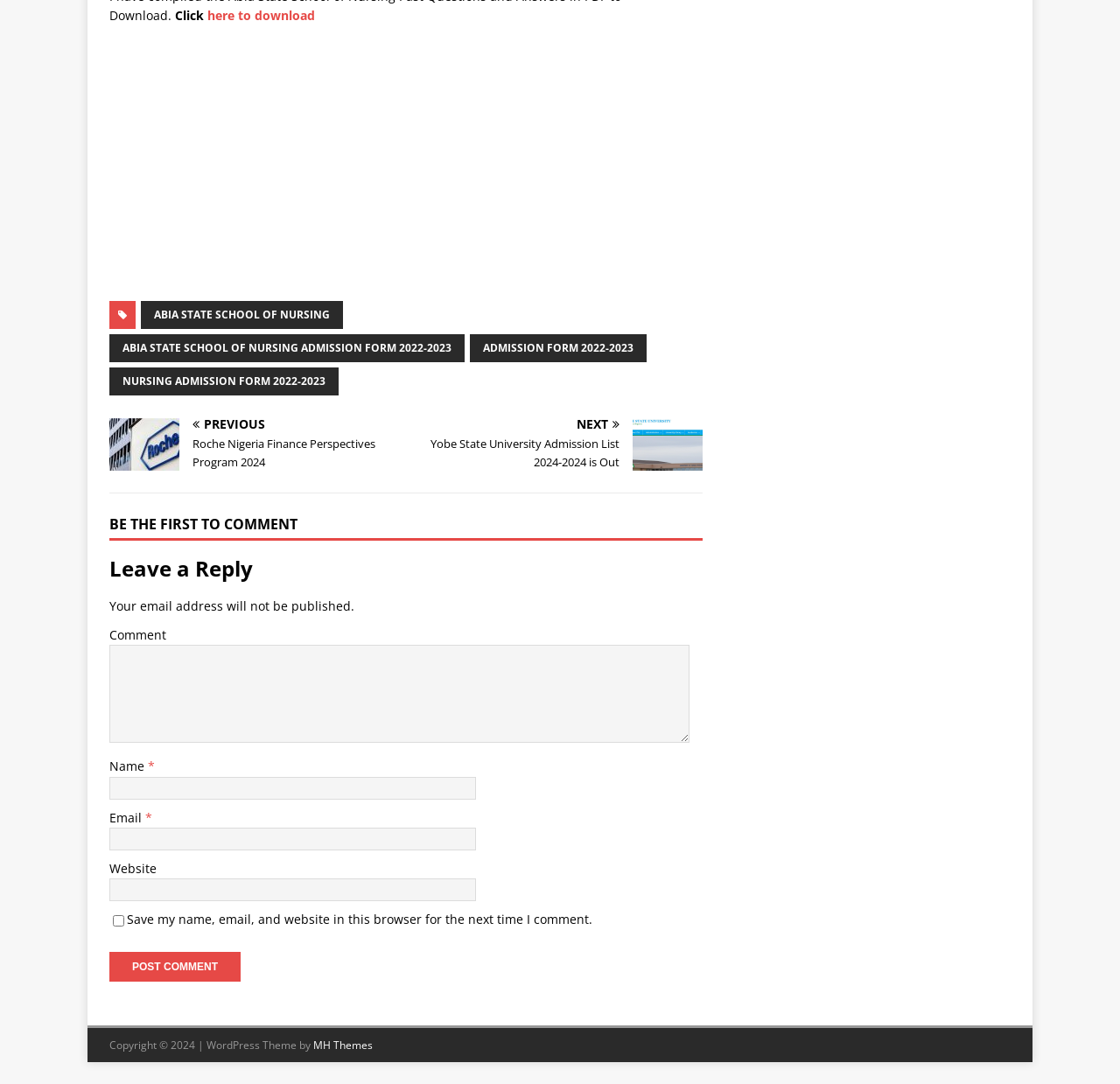What is the copyright information at the bottom of the webpage?
From the screenshot, provide a brief answer in one word or phrase.

Copyright 2024, WordPress Theme by MH Themes